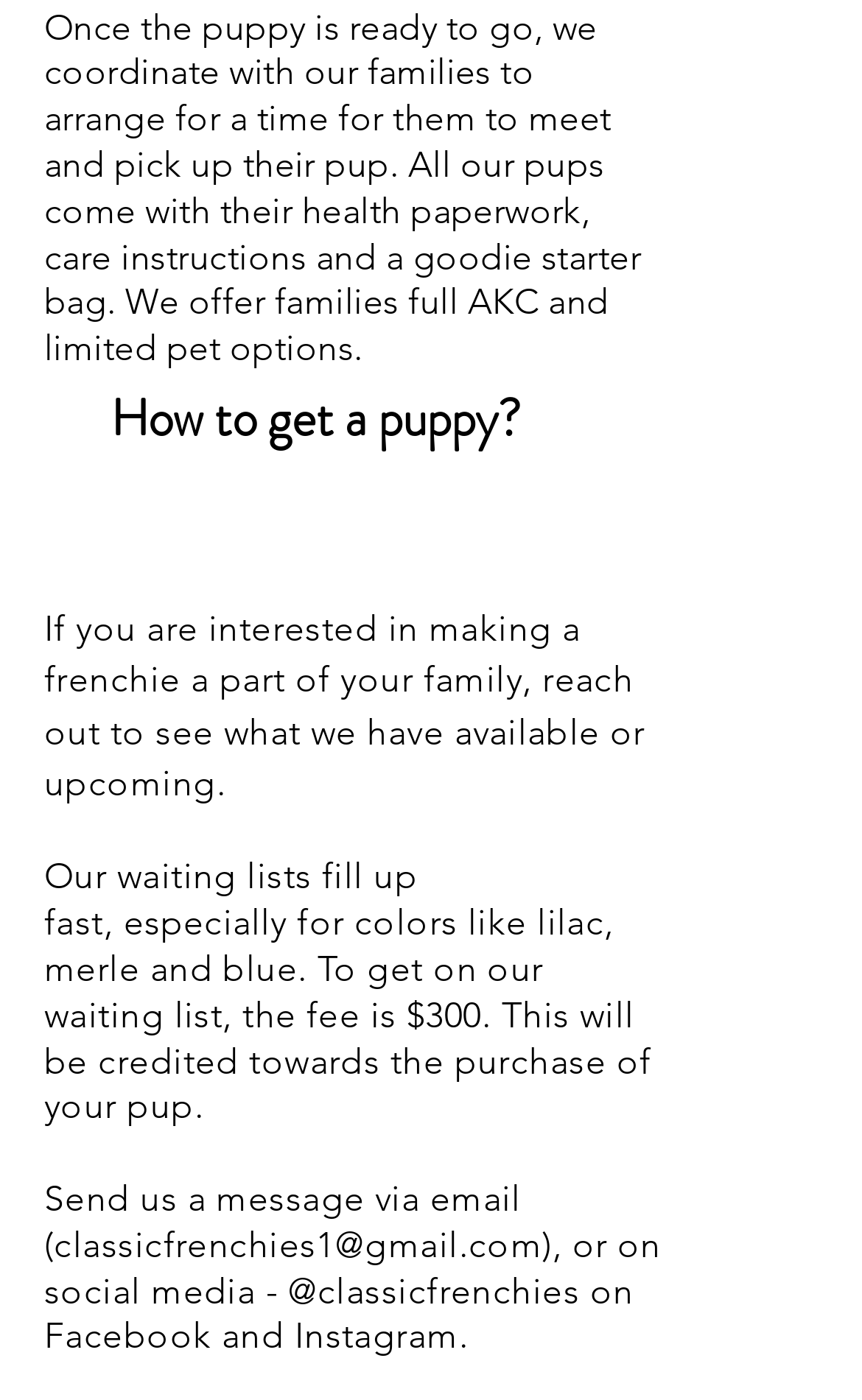Bounding box coordinates are specified in the format (top-left x, top-left y, bottom-right x, bottom-right y). All values are floating point numbers bounded between 0 and 1. Please provide the bounding box coordinate of the region this sentence describes: classicfrenchies1@gmail.com

[0.063, 0.874, 0.629, 0.904]